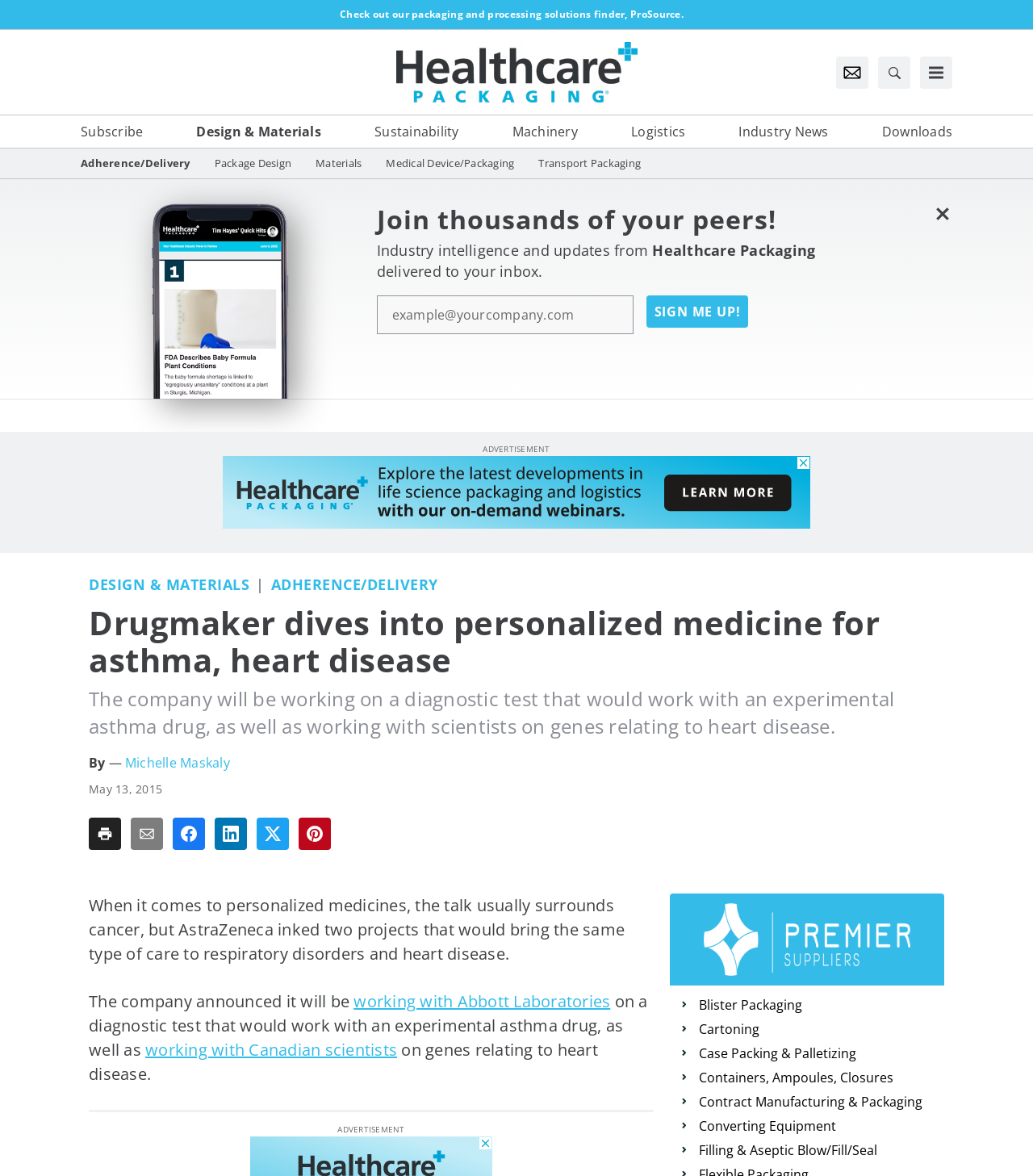Extract the bounding box coordinates for the HTML element that matches this description: "Facebook Icon". The coordinates should be four float numbers between 0 and 1, i.e., [left, top, right, bottom].

[0.167, 0.696, 0.198, 0.723]